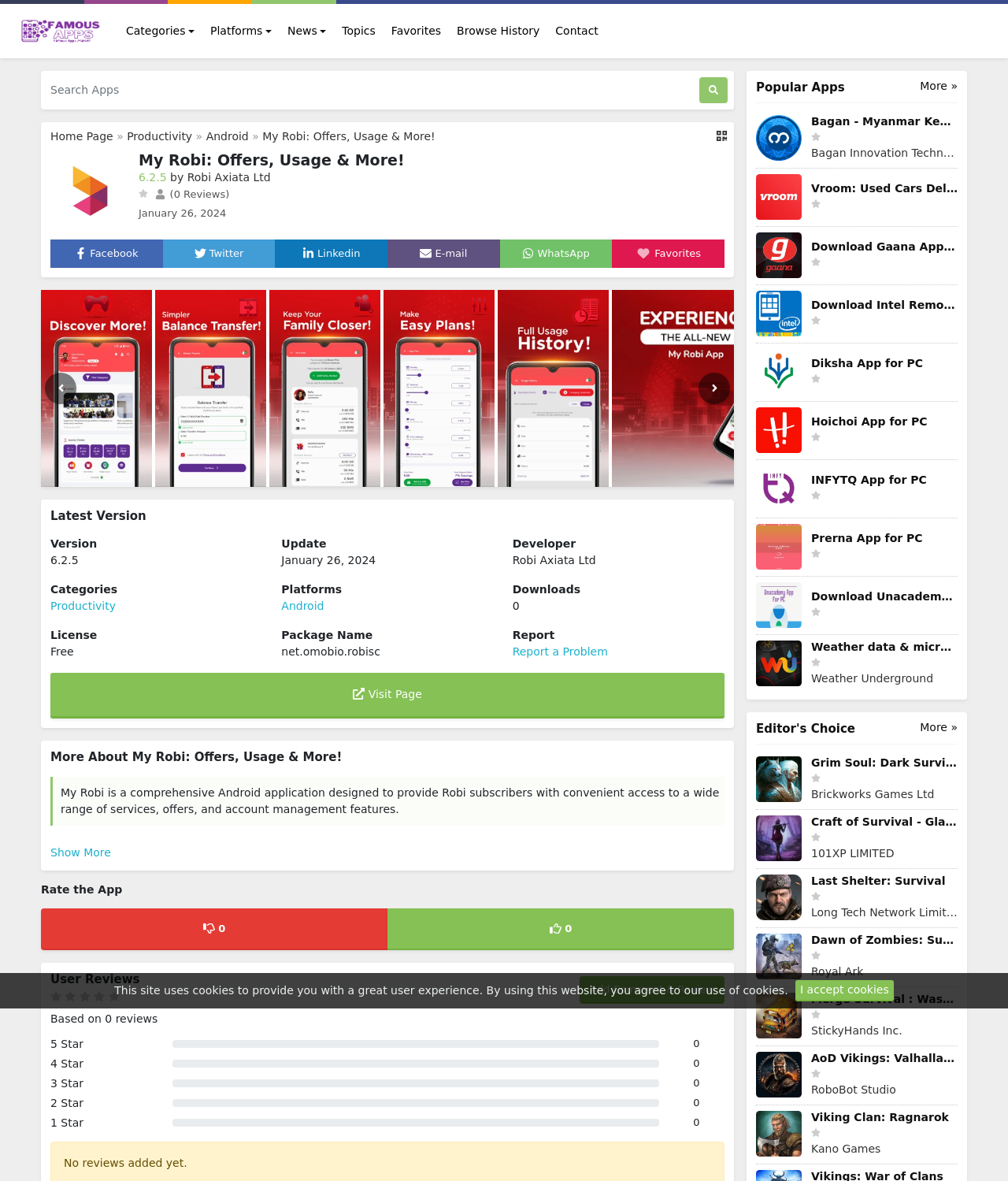Specify the bounding box coordinates of the area to click in order to execute this command: 'Rate the App'. The coordinates should consist of four float numbers ranging from 0 to 1, and should be formatted as [left, top, right, bottom].

[0.05, 0.769, 0.375, 0.803]